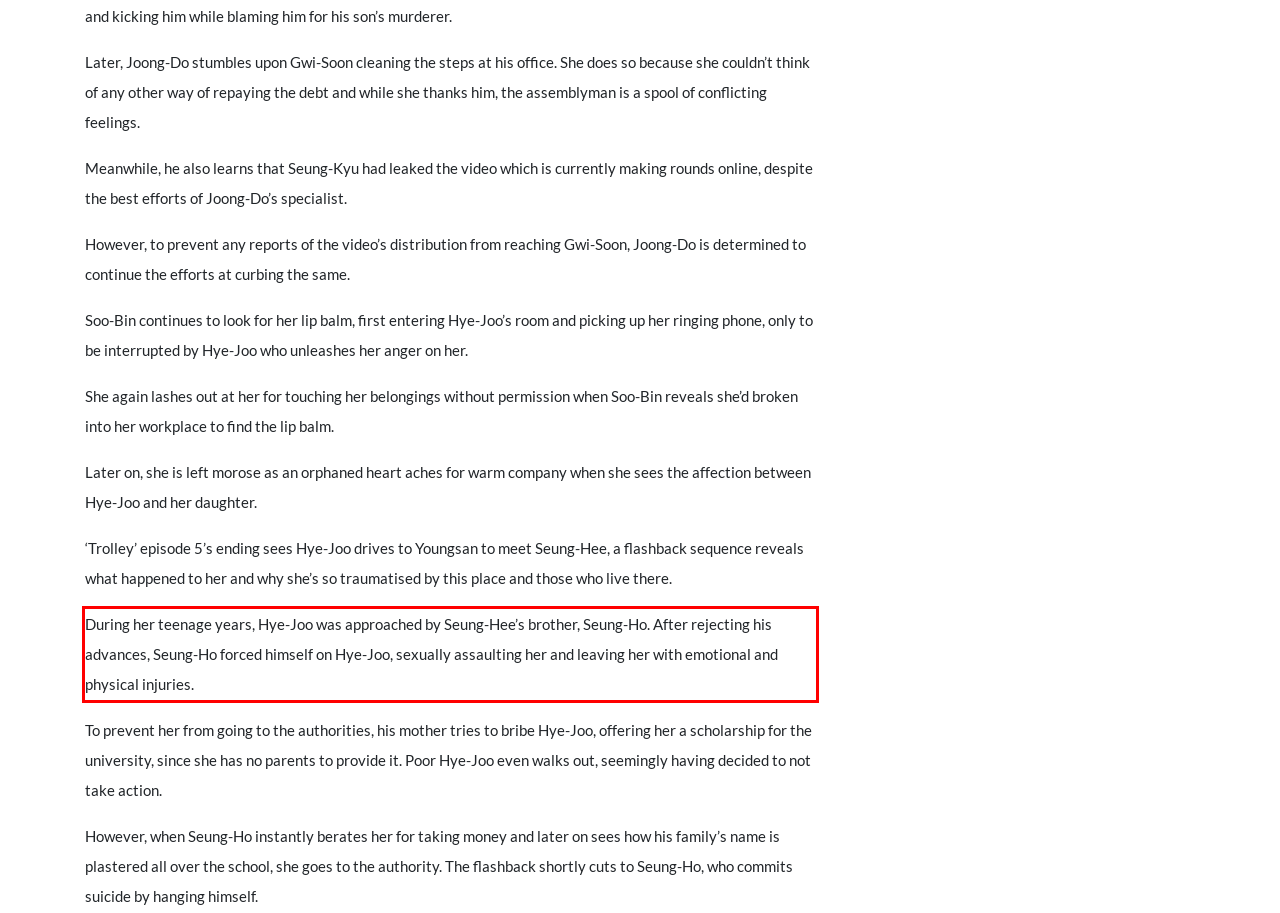Within the screenshot of the webpage, locate the red bounding box and use OCR to identify and provide the text content inside it.

During her teenage years, Hye-Joo was approached by Seung-Hee’s brother, Seung-Ho. After rejecting his advances, Seung-Ho forced himself on Hye-Joo, sexually assaulting her and leaving her with emotional and physical injuries.